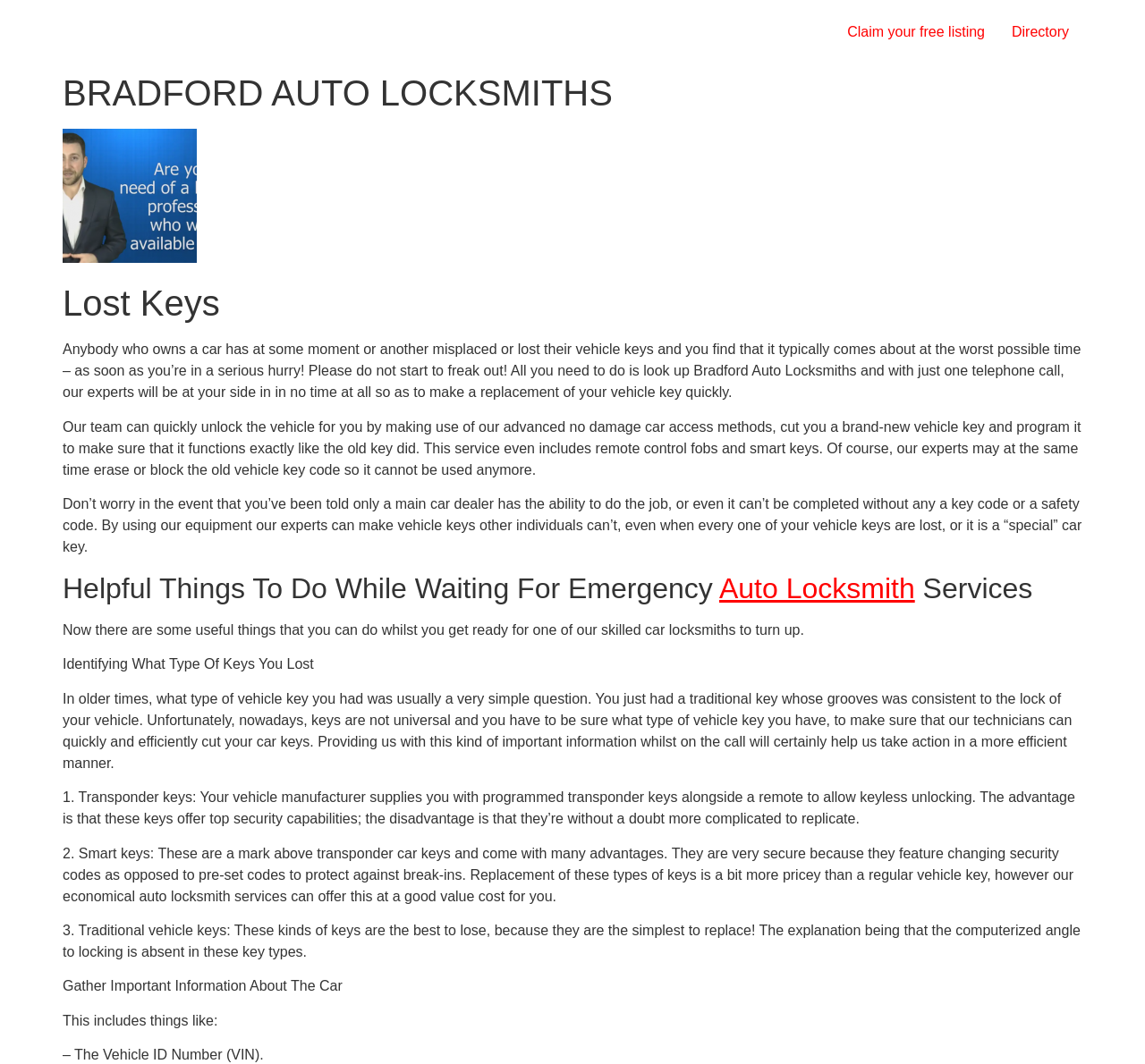Provide a single word or phrase answer to the question: 
What should you do if you've lost your vehicle keys?

Call Bradford Auto Locksmiths